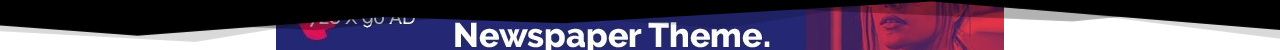Refer to the image and provide an in-depth answer to the question:
What type of online publication is suggested by the layout?

The overall layout suggests a contemporary online publication, effectively blending promotional elements with the site's primary focus on news articles, which implies that the type of online publication is contemporary.